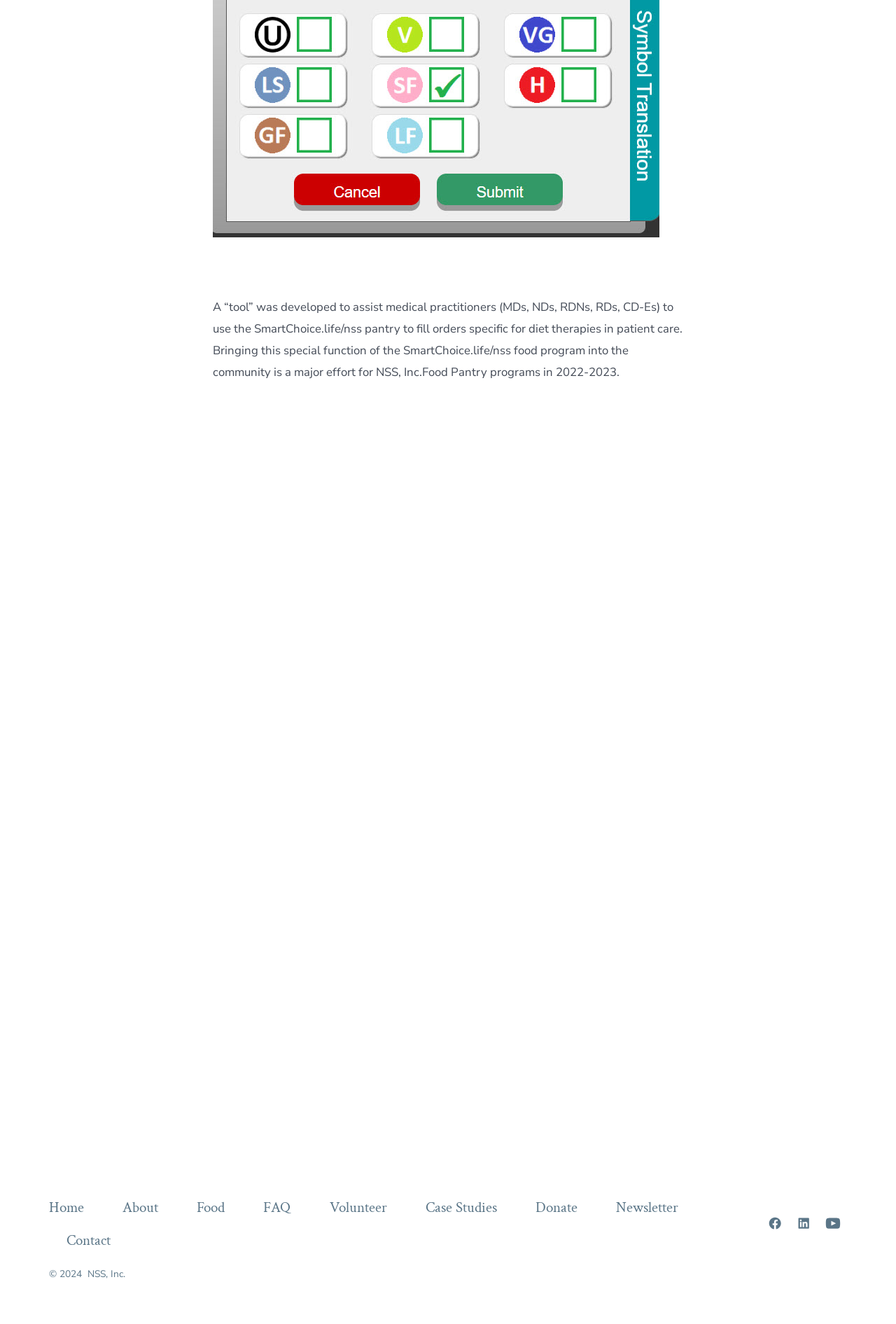How many navigation links are available in the footer?
Using the picture, provide a one-word or short phrase answer.

8